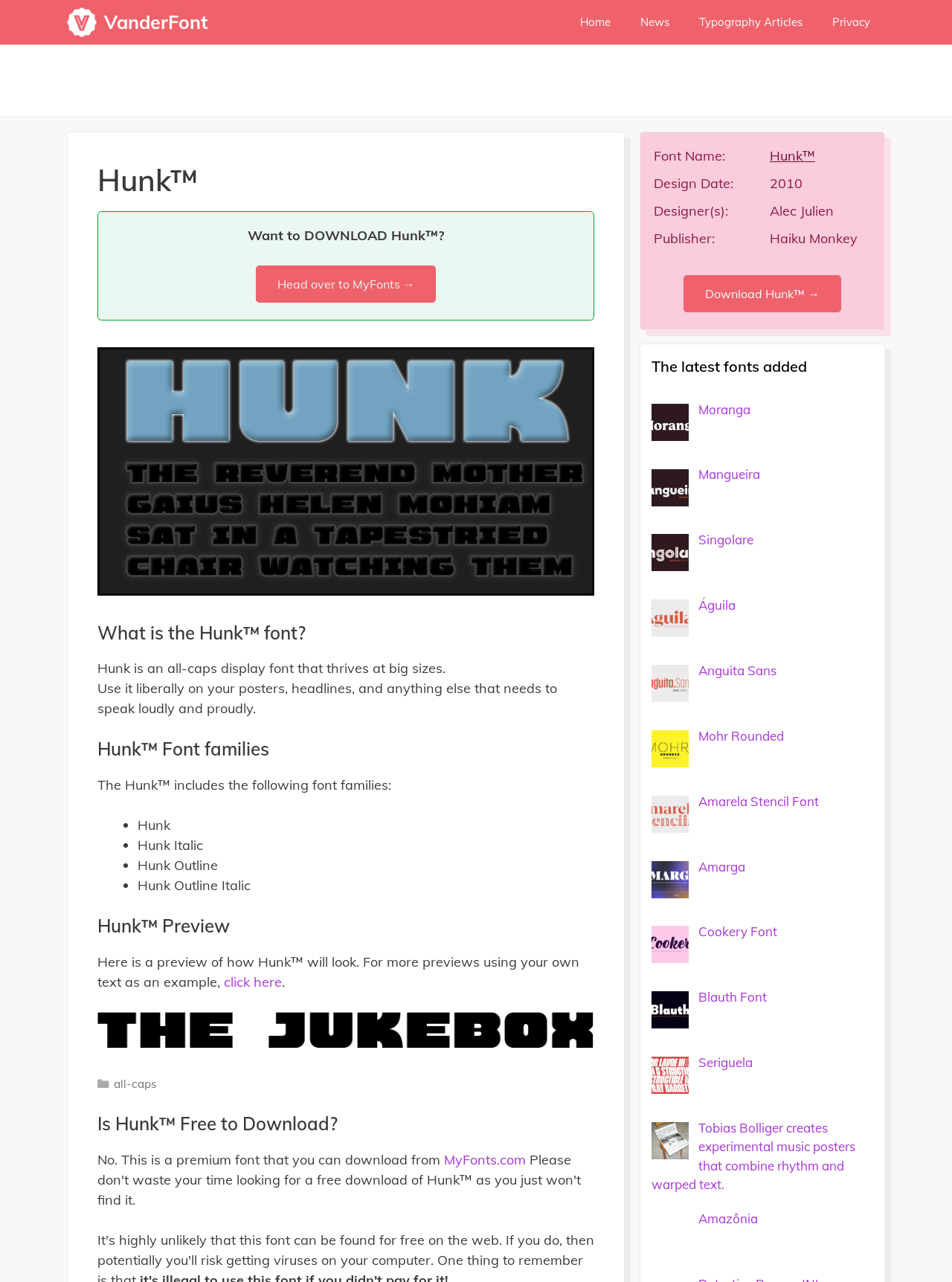Provide a thorough and detailed response to the question by examining the image: 
Where can you download the Hunk font?

The link 'MyFonts.com' is provided in the static text 'No. This is a premium font that you can download from MyFonts.com'.